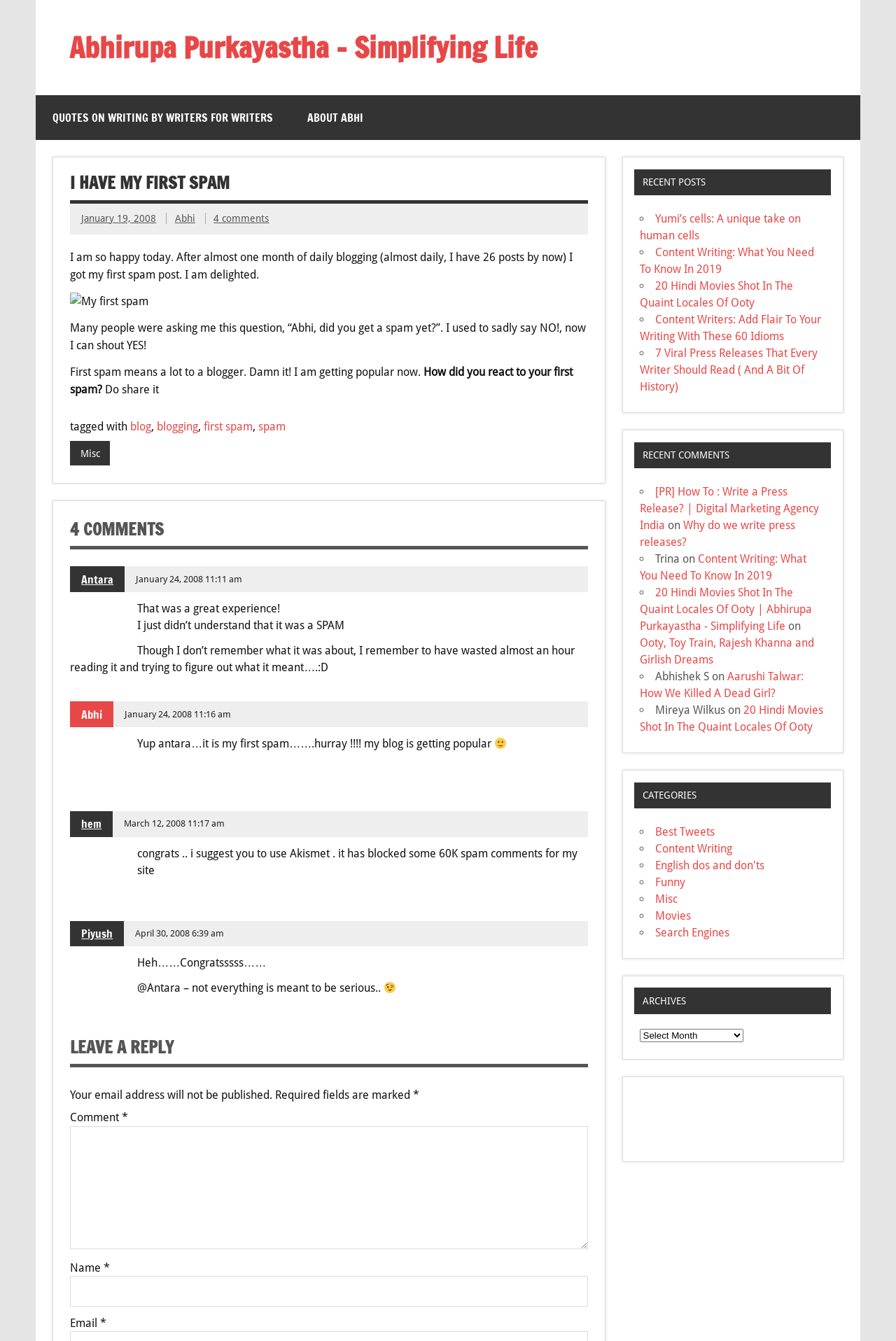Please identify the primary heading on the webpage and return its text.

Abhirupa Purkayastha – Simplifying Life